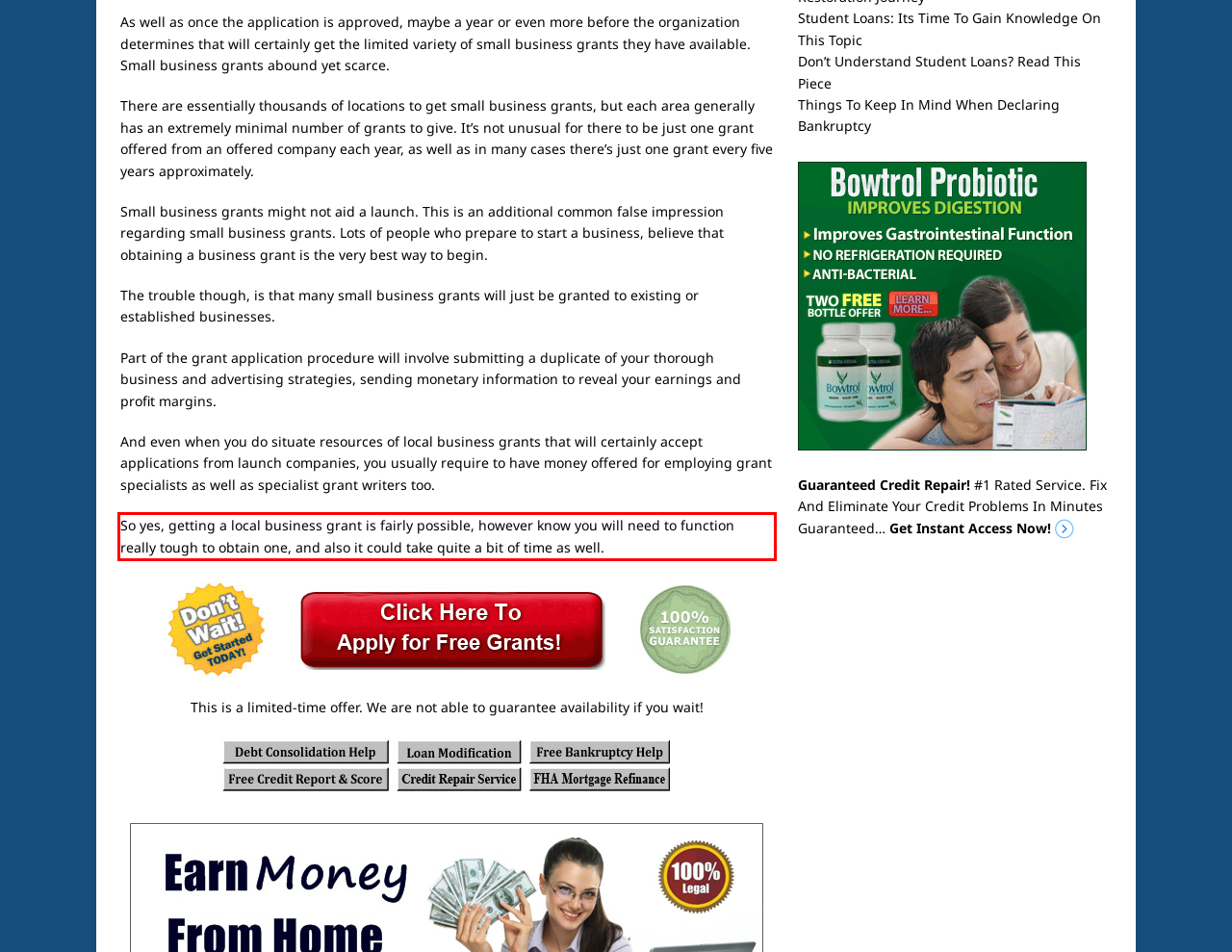Locate the red bounding box in the provided webpage screenshot and use OCR to determine the text content inside it.

So yes, getting a local business grant is fairly possible, however know you will need to function really tough to obtain one, and also it could take quite a bit of time as well.